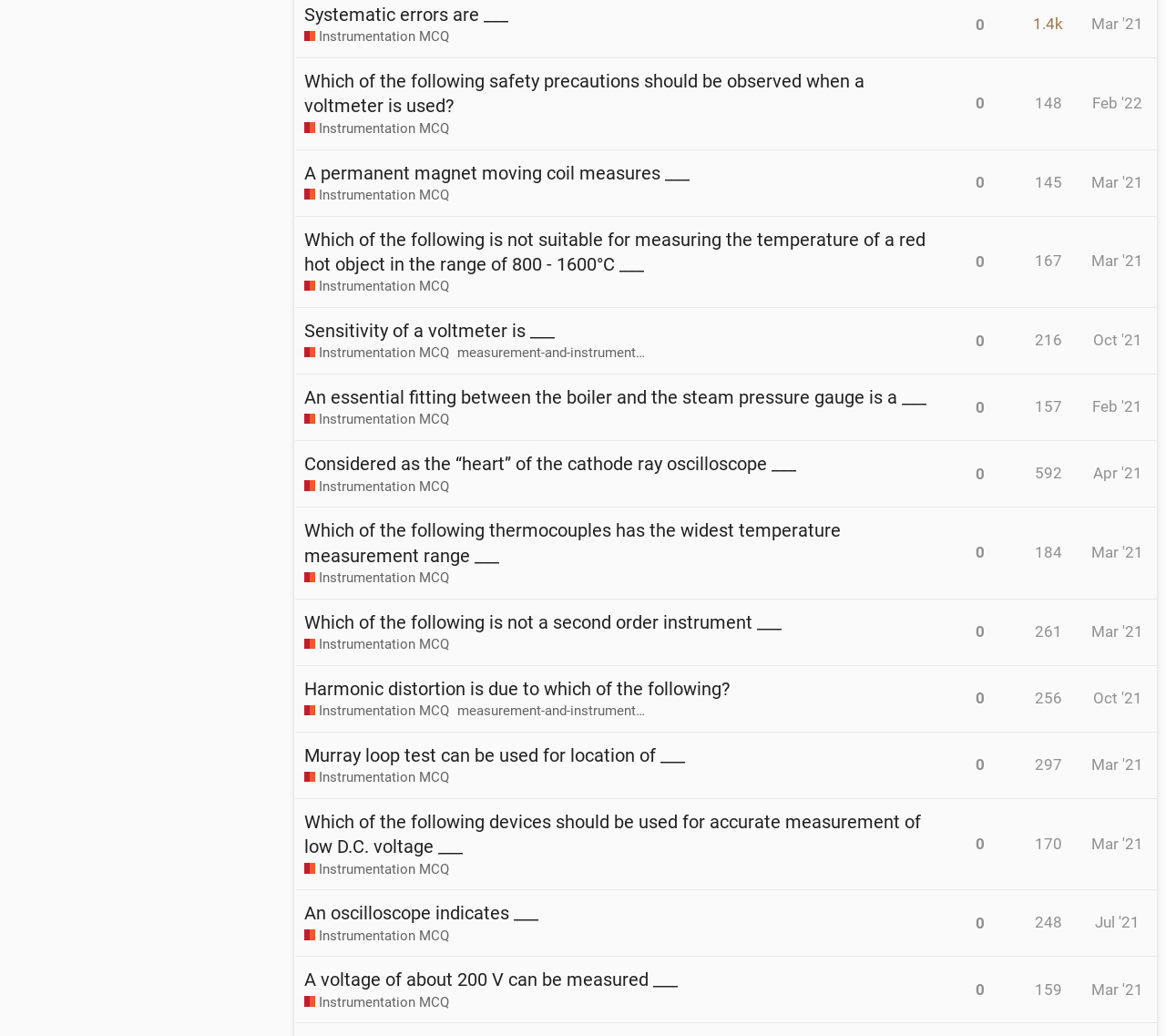Determine the bounding box coordinates of the element that should be clicked to execute the following command: "Click on the 'Feb '22' link".

[0.933, 0.077, 0.984, 0.121]